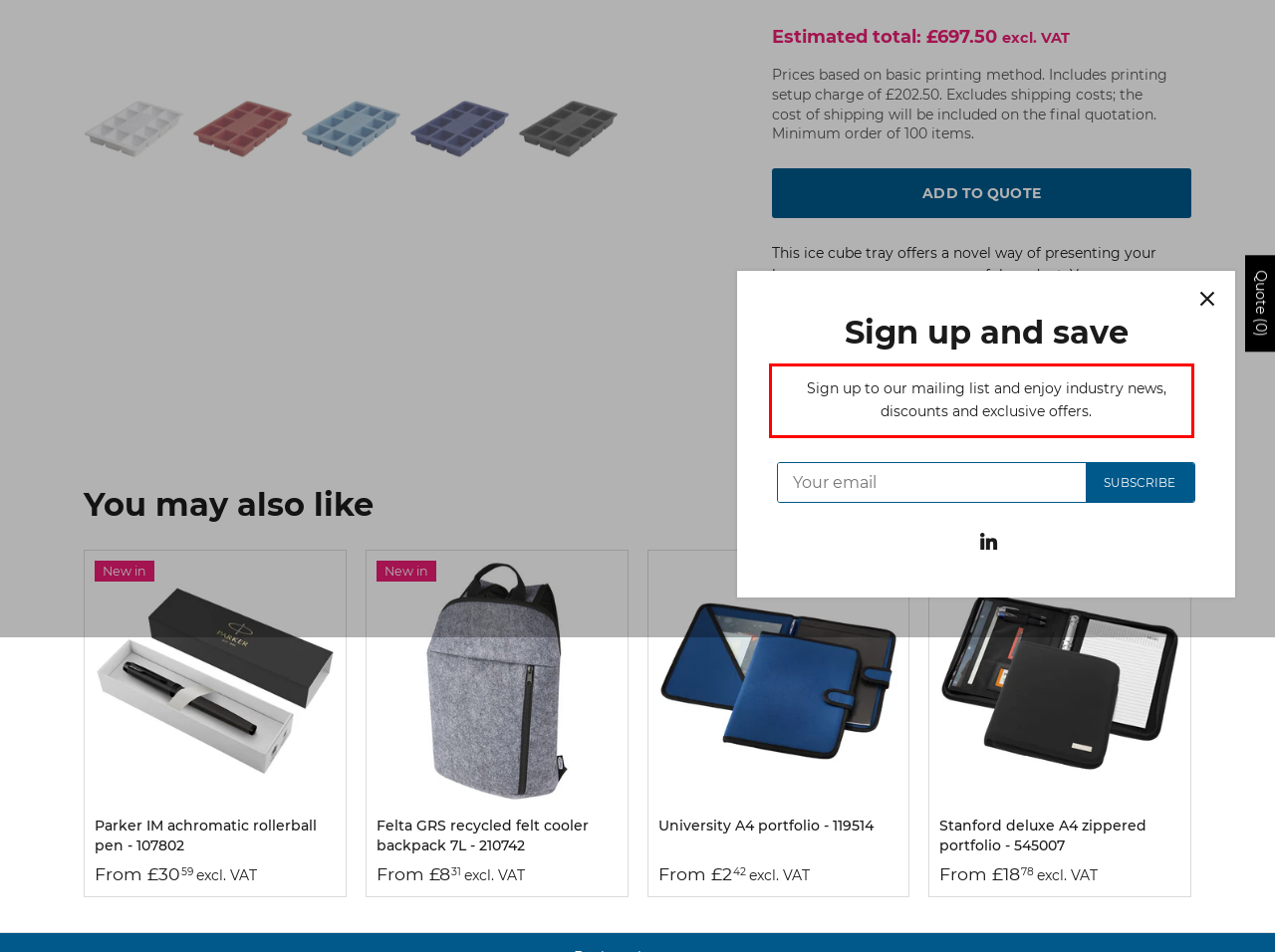Please identify and extract the text content from the UI element encased in a red bounding box on the provided webpage screenshot.

Other printing options are available, please request at quote. Final quote may vary depending on your preferred print method, number of print colours, delivery and VAT